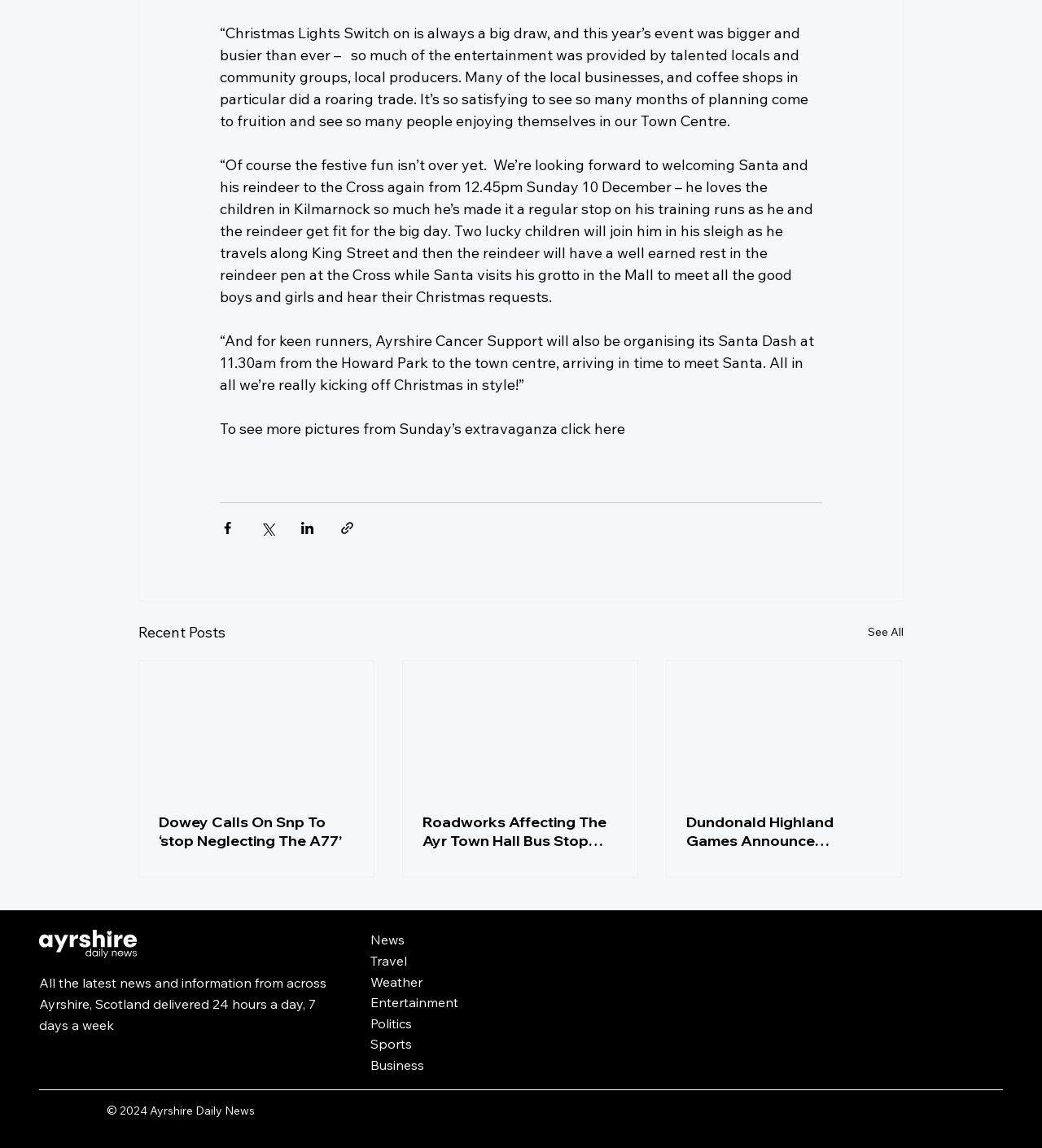What is the copyright year mentioned at the bottom of the page? Analyze the screenshot and reply with just one word or a short phrase.

2024